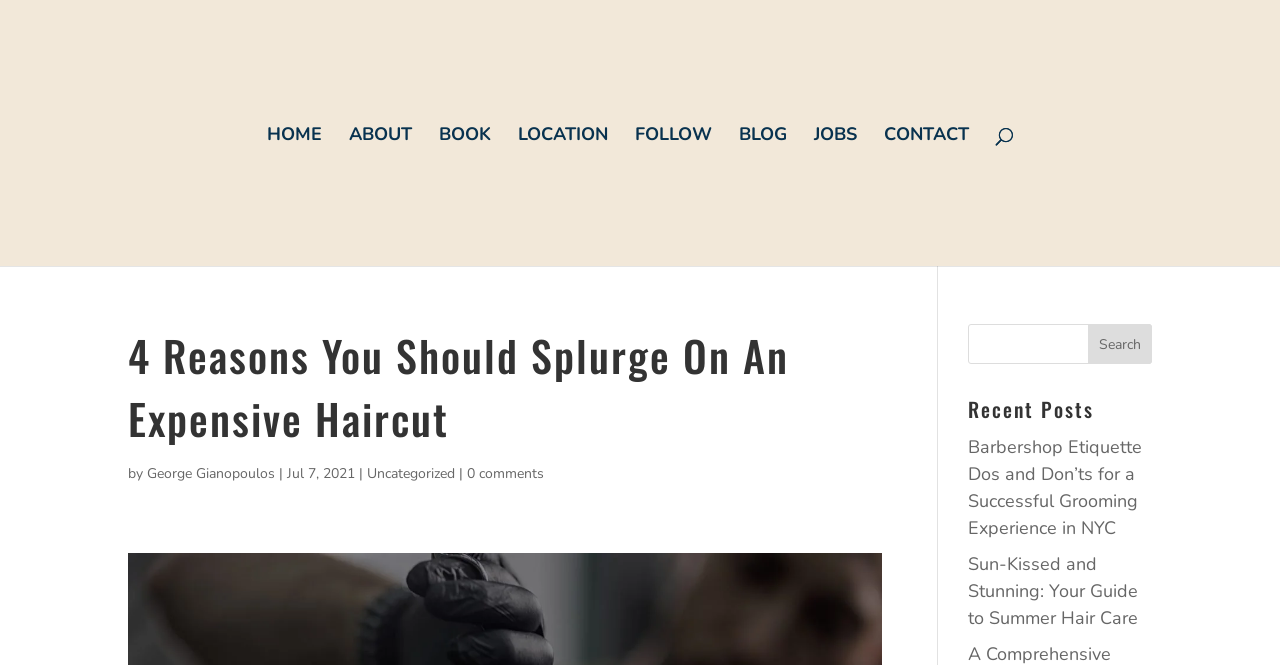Please determine the bounding box of the UI element that matches this description: name="s". The coordinates should be given as (top-left x, top-left y, bottom-right x, bottom-right y), with all values between 0 and 1.

[0.756, 0.487, 0.9, 0.547]